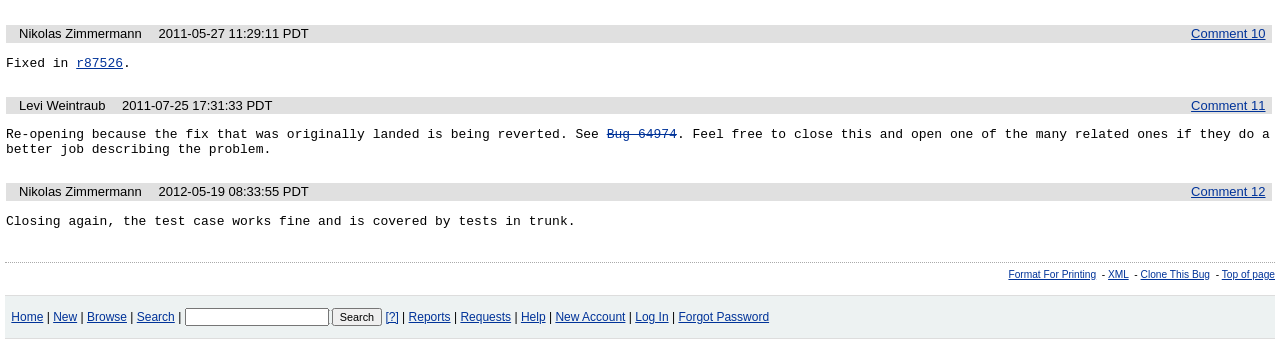Find the bounding box coordinates corresponding to the UI element with the description: "Forgot Password". The coordinates should be formatted as [left, top, right, bottom], with values as floats between 0 and 1.

[0.53, 0.914, 0.601, 0.955]